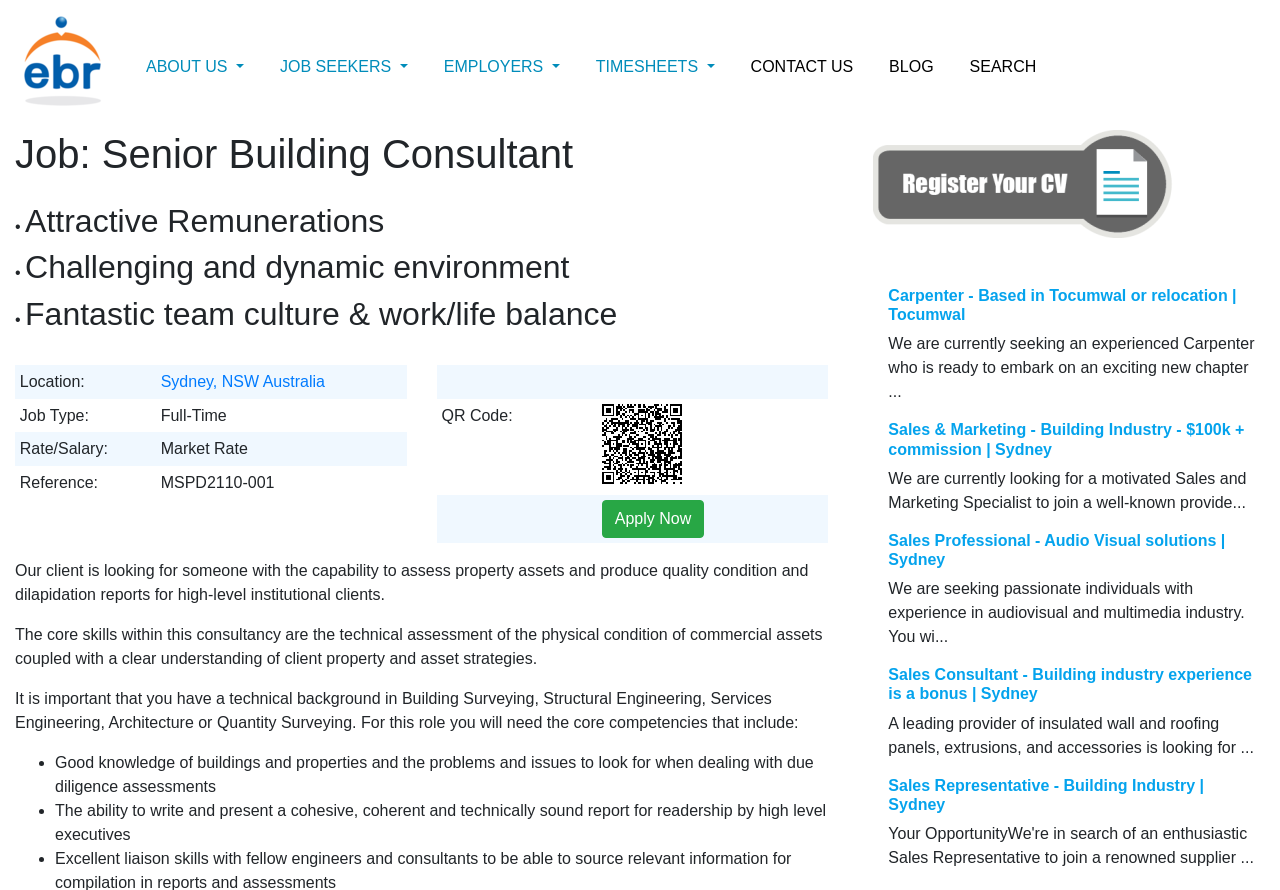Identify the primary heading of the webpage and provide its text.

Job: Senior Building Consultant